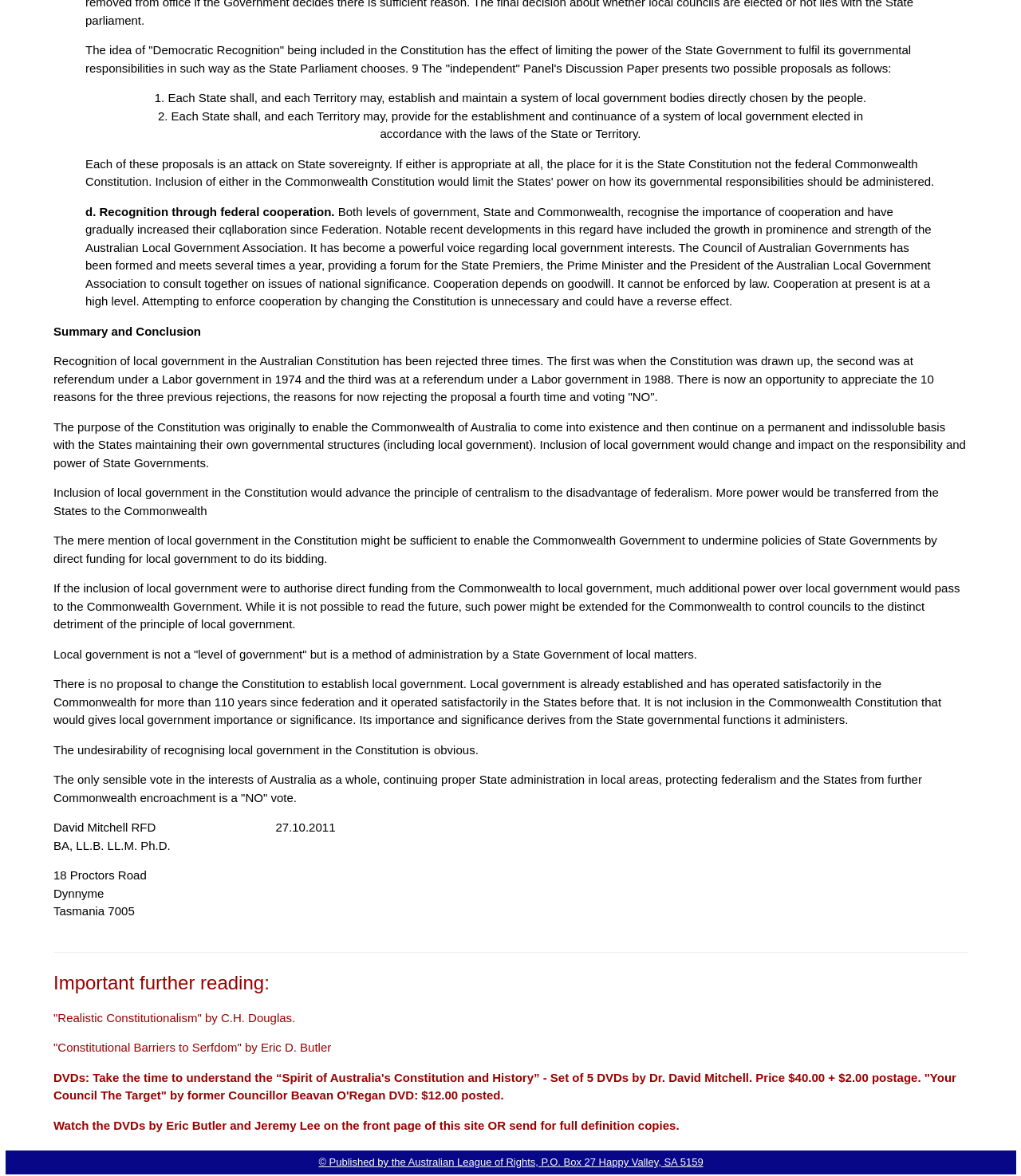What is the title of the recommended reading material?
Based on the image, give a one-word or short phrase answer.

Realistic Constitutionalism